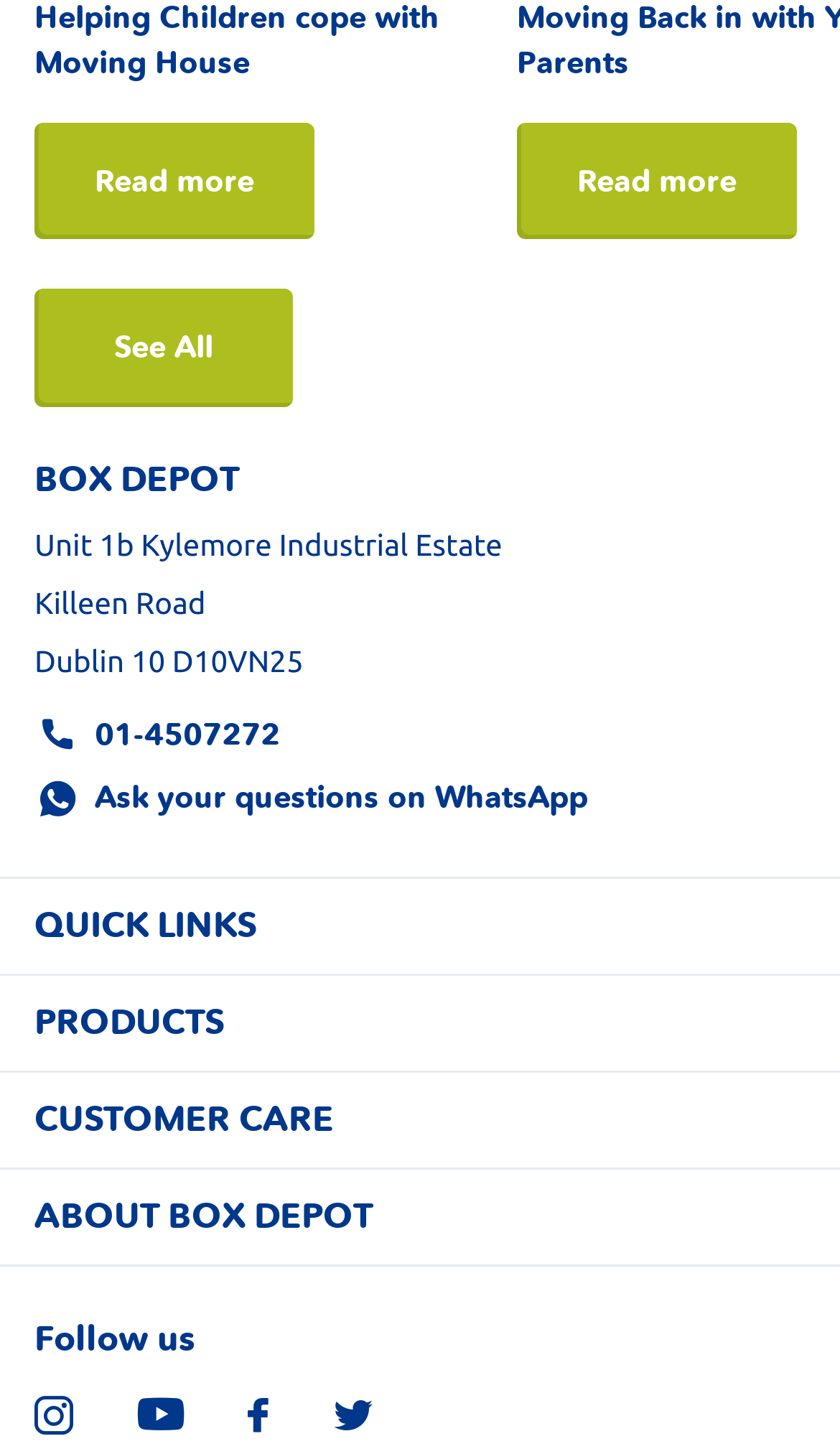Show the bounding box coordinates of the element that should be clicked to complete the task: "Contact customer care".

[0.041, 0.756, 0.397, 0.784]